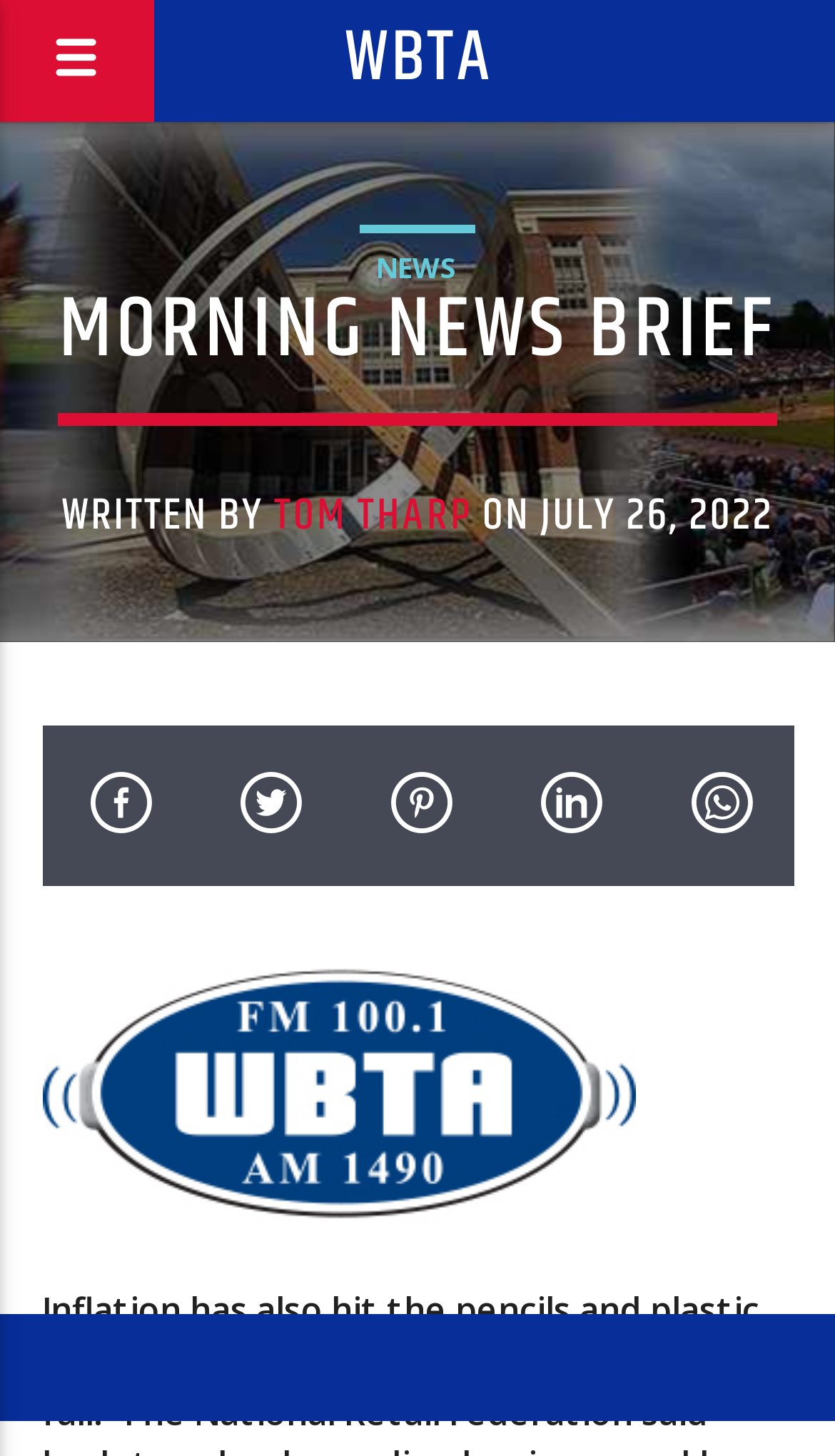Using the provided element description: "WBTA", identify the bounding box coordinates. The coordinates should be four floats between 0 and 1 in the order [left, top, right, bottom].

[0.413, 0.0, 0.587, 0.082]